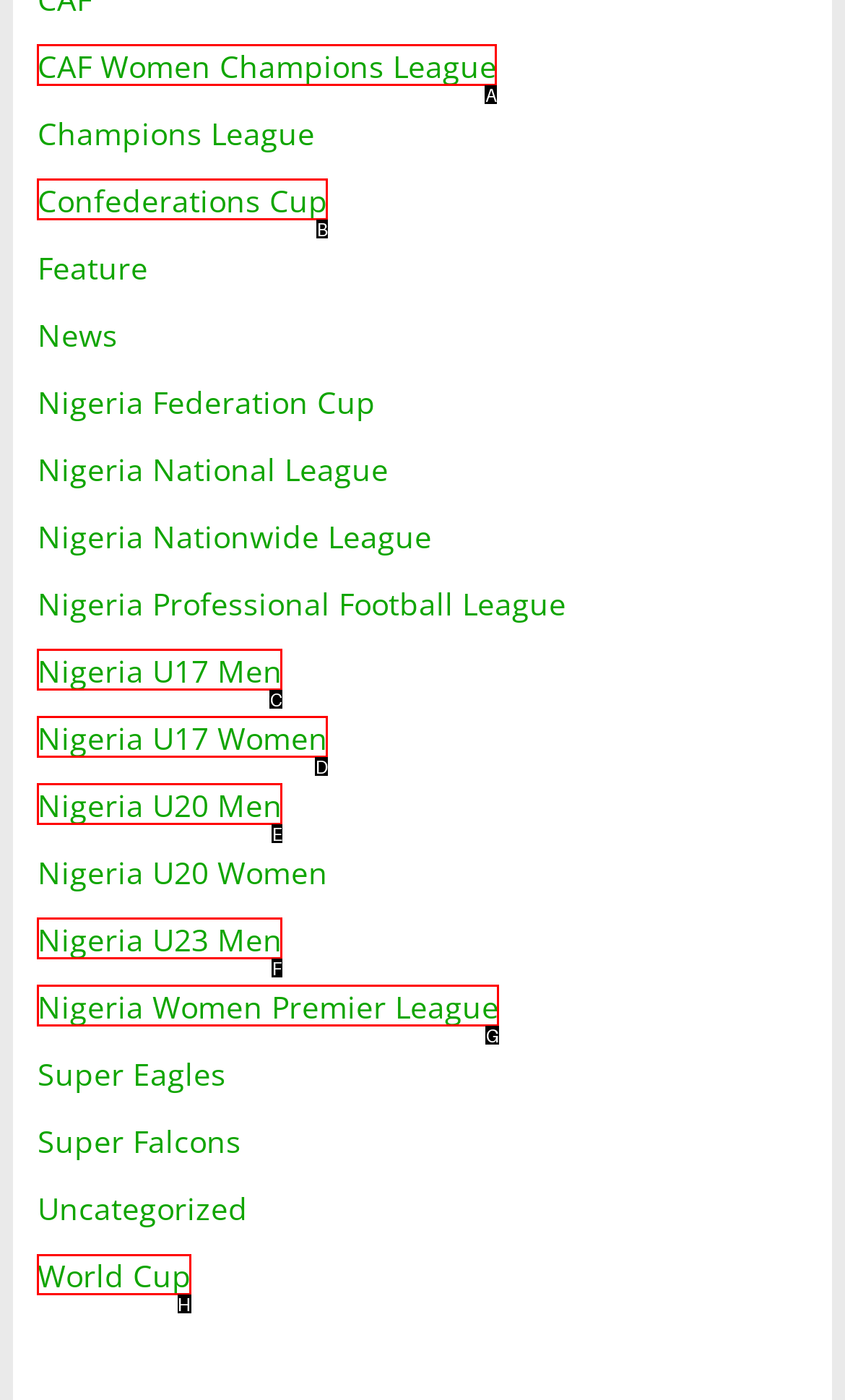Point out which UI element to click to complete this task: Explore World Cup
Answer with the letter corresponding to the right option from the available choices.

H